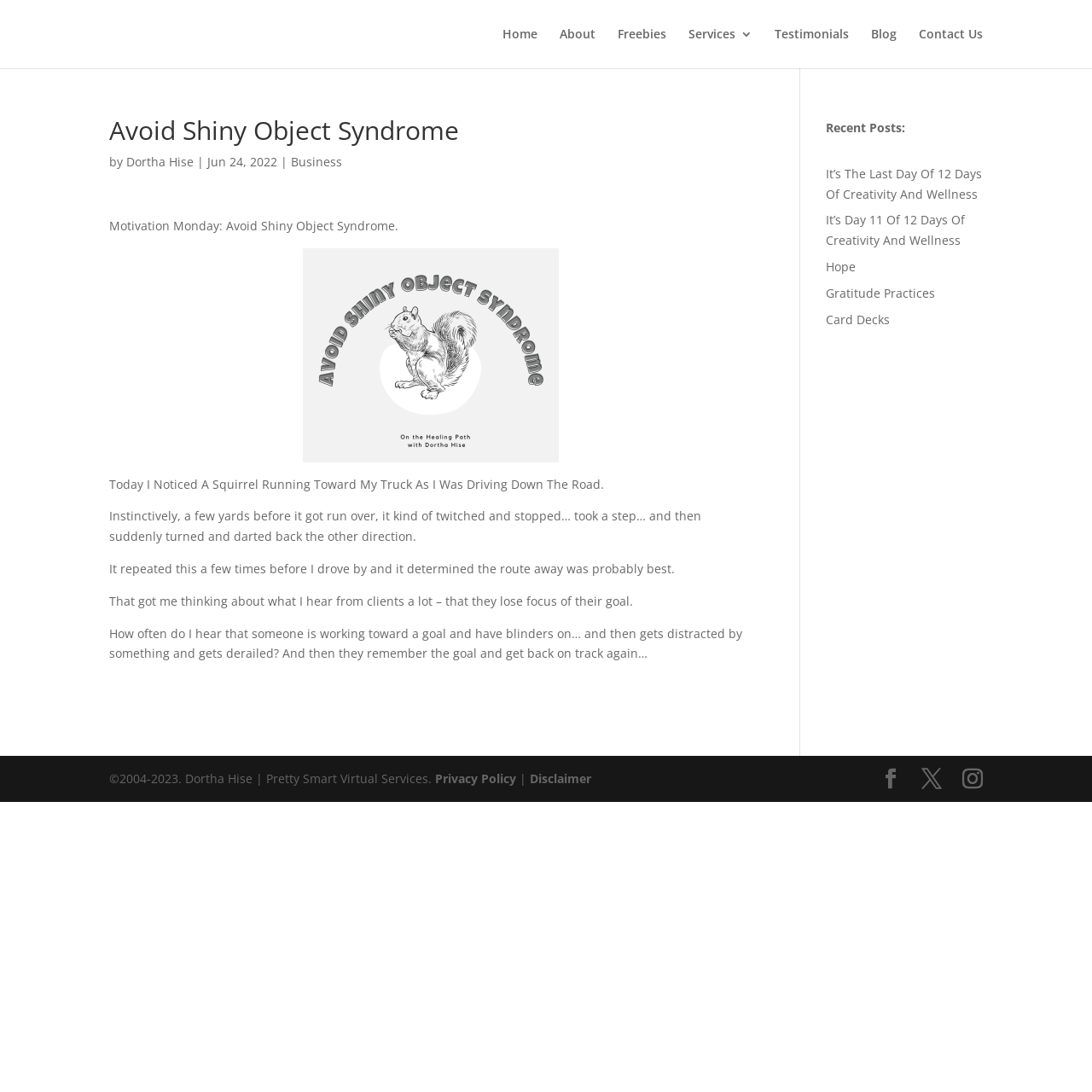Produce a meticulous description of the webpage.

This webpage is about a blog post titled "Avoid Shiny Object Syndrome" by Dortha Hise, published on June 24, 2022. The blog post is categorized under "Business" and is part of the "Motivation Monday" series. 

At the top of the page, there is a navigation menu with links to "Home", "About", "Freebies", "Services 3", "Testimonials", "Blog", and "Contact Us". 

The main content of the blog post is divided into several paragraphs. The first paragraph starts with a story about a squirrel running towards the author's truck, which leads to a discussion about how people often lose focus on their goals due to distractions. The subsequent paragraphs elaborate on this idea, using examples of how people get derailed from their goals and then get back on track.

On the right side of the page, there is a section titled "Recent Posts" with links to four other blog posts, including "It’s The Last Day Of 12 Days Of Creativity And Wellness", "It’s Day 11 Of 12 Days Of Creativity And Wellness", "Hope", and "Gratitude Practices".

At the bottom of the page, there is a footer section with copyright information, "©2004-2023. Dortha Hise | Pretty Smart Virtual Services", and links to "Privacy Policy" and "Disclaimer". There are also three social media icons on the bottom right corner of the page.